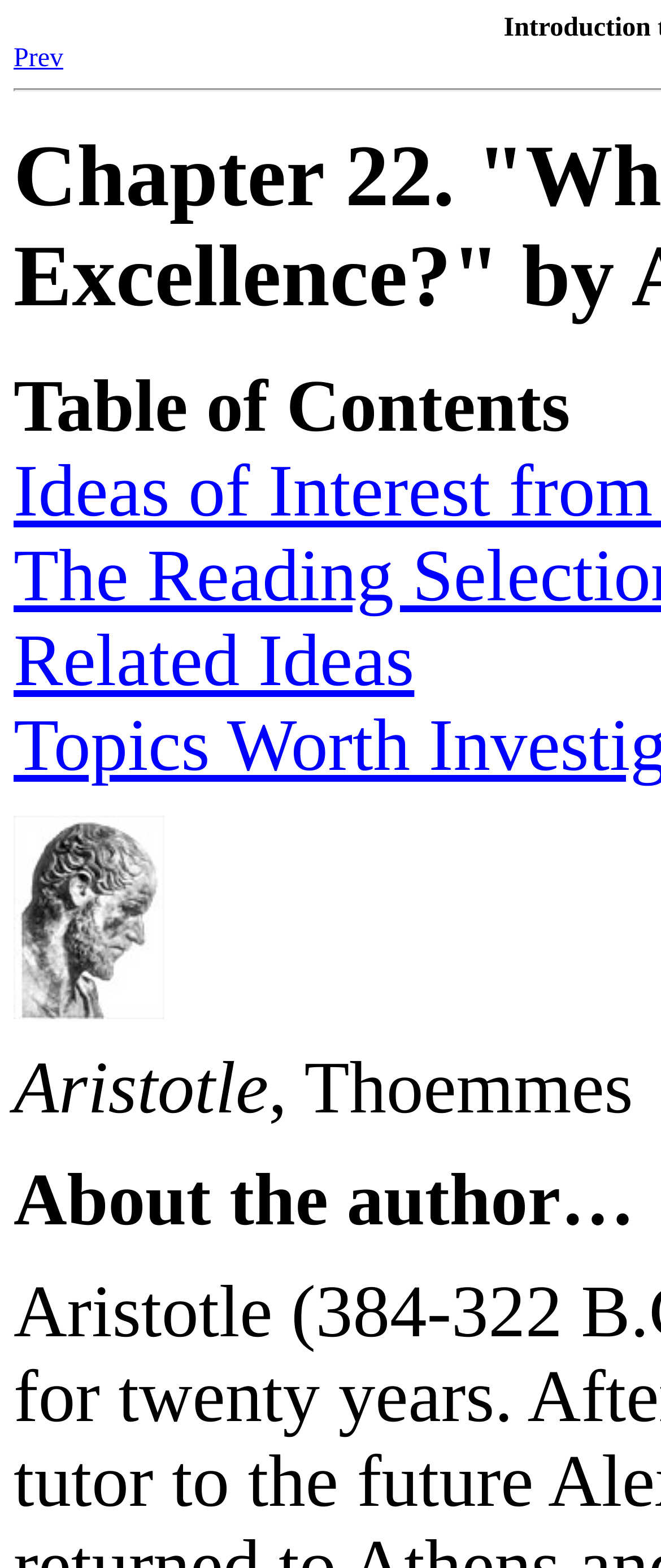Please reply to the following question using a single word or phrase: 
What is the author's name?

Aristotle